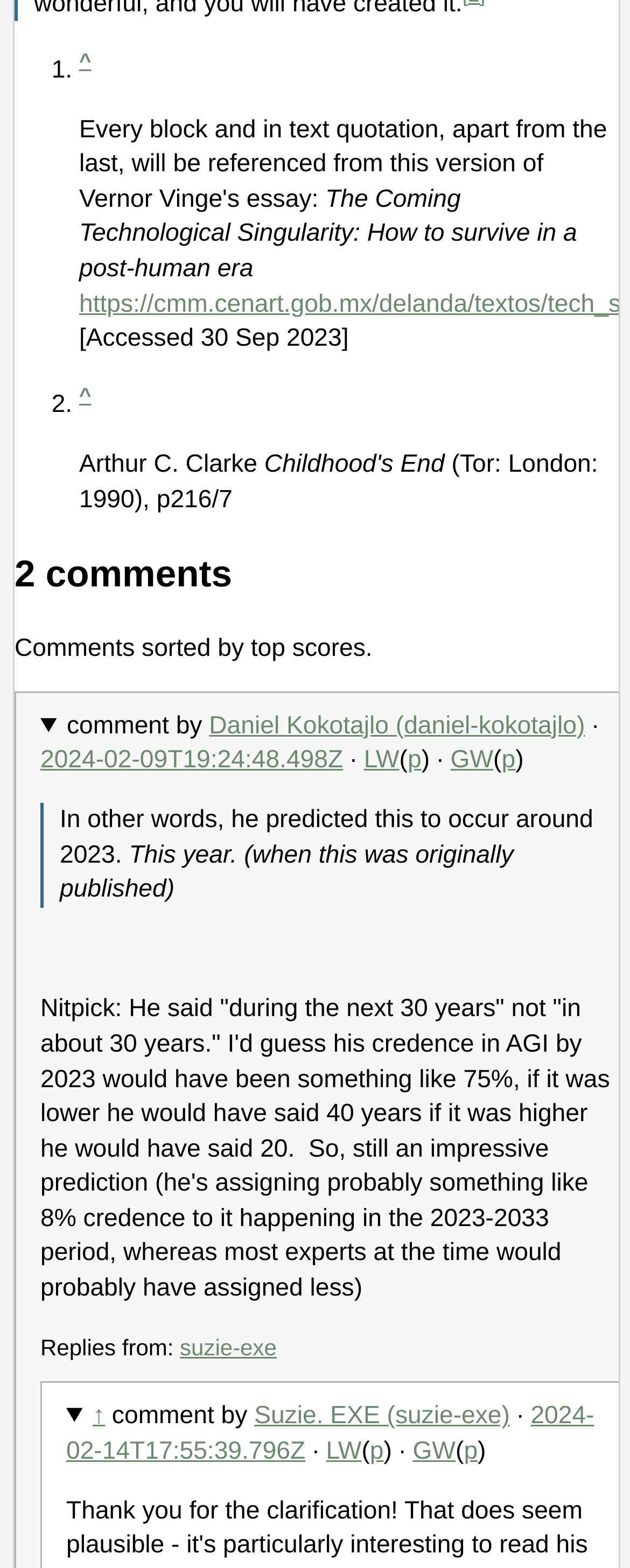Provide a single word or phrase answer to the question: 
How many comments are there on this webpage?

2